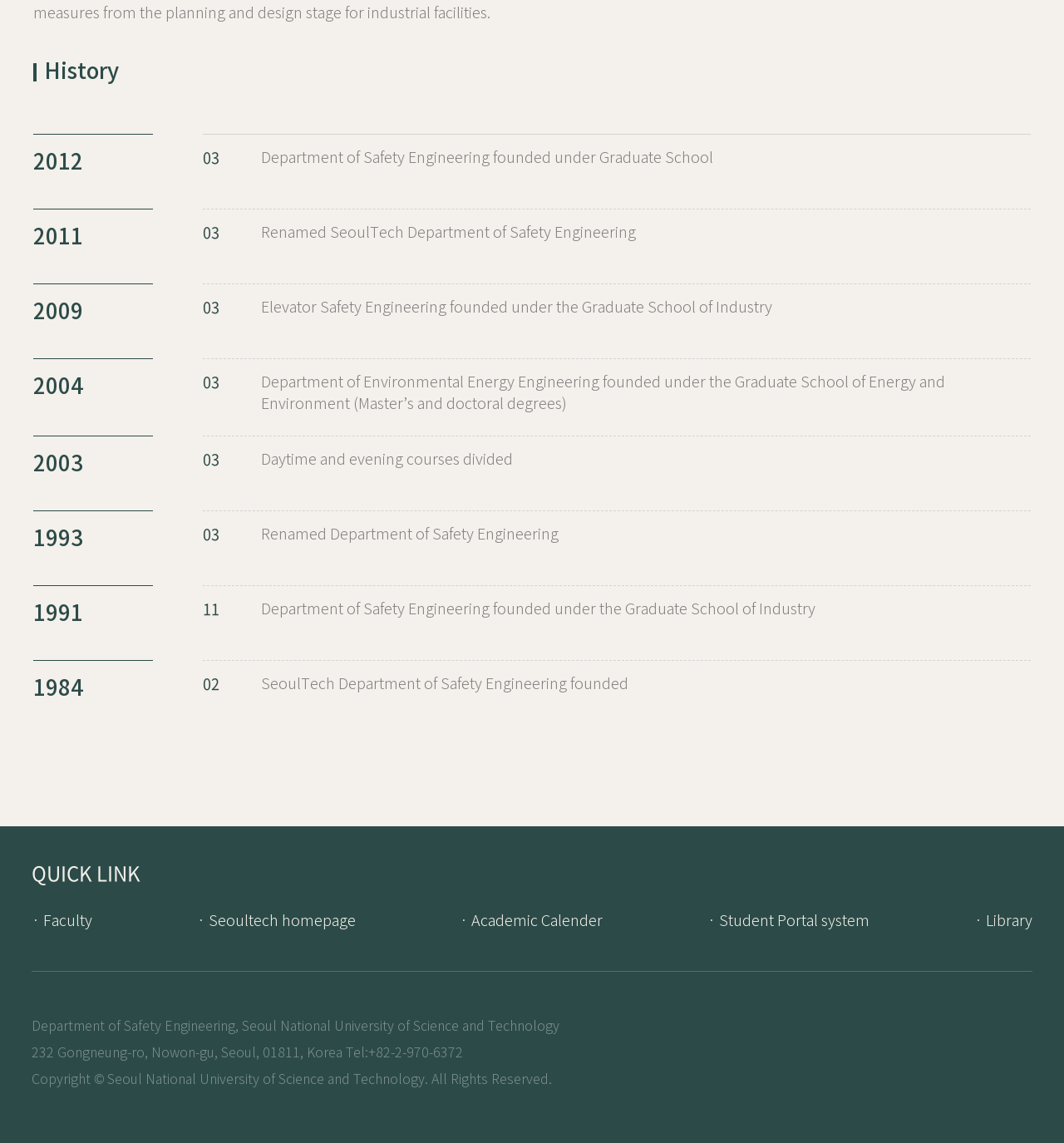Please determine the bounding box of the UI element that matches this description: THE WEDDING SONG. The coordinates should be given as (top-left x, top-left y, bottom-right x, bottom-right y), with all values between 0 and 1.

None